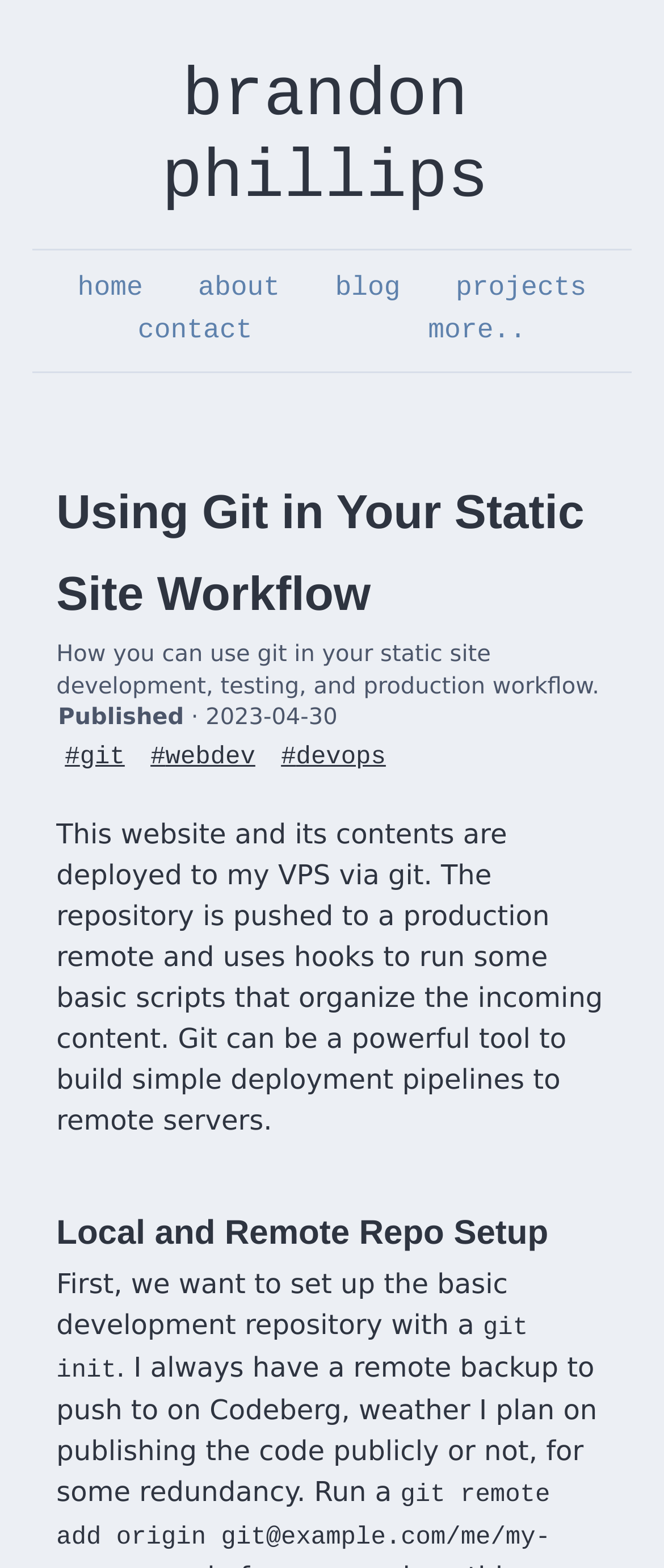Please analyze the image and give a detailed answer to the question:
What is the purpose of Git in this workflow?

I inferred the purpose of Git by reading the StaticText element with the text 'Git can be a powerful tool to build simple deployment pipelines to remote servers.' which explains how Git is used in this workflow.